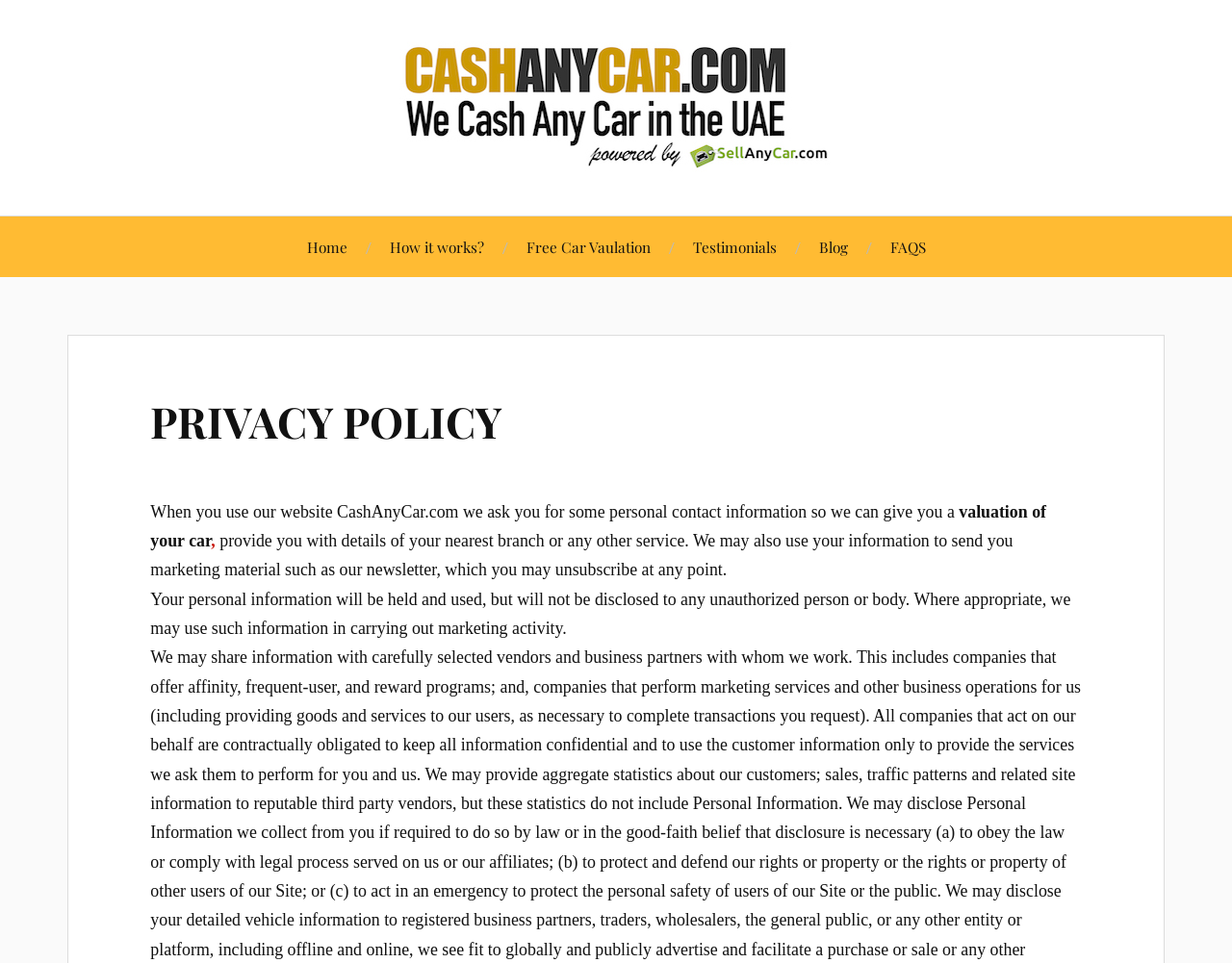Identify the bounding box of the UI element that matches this description: "Free Car Vaulation".

[0.427, 0.225, 0.528, 0.288]